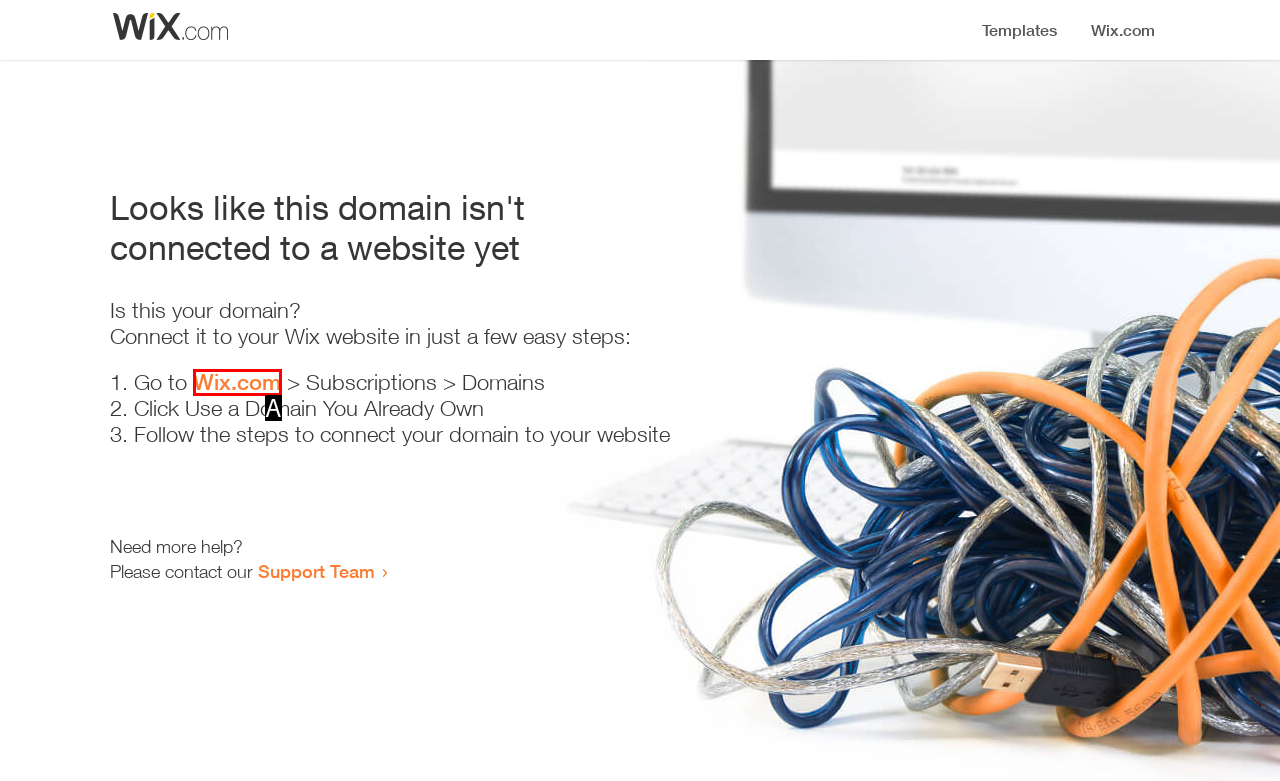With the provided description: Wix.com, select the most suitable HTML element. Respond with the letter of the selected option.

A